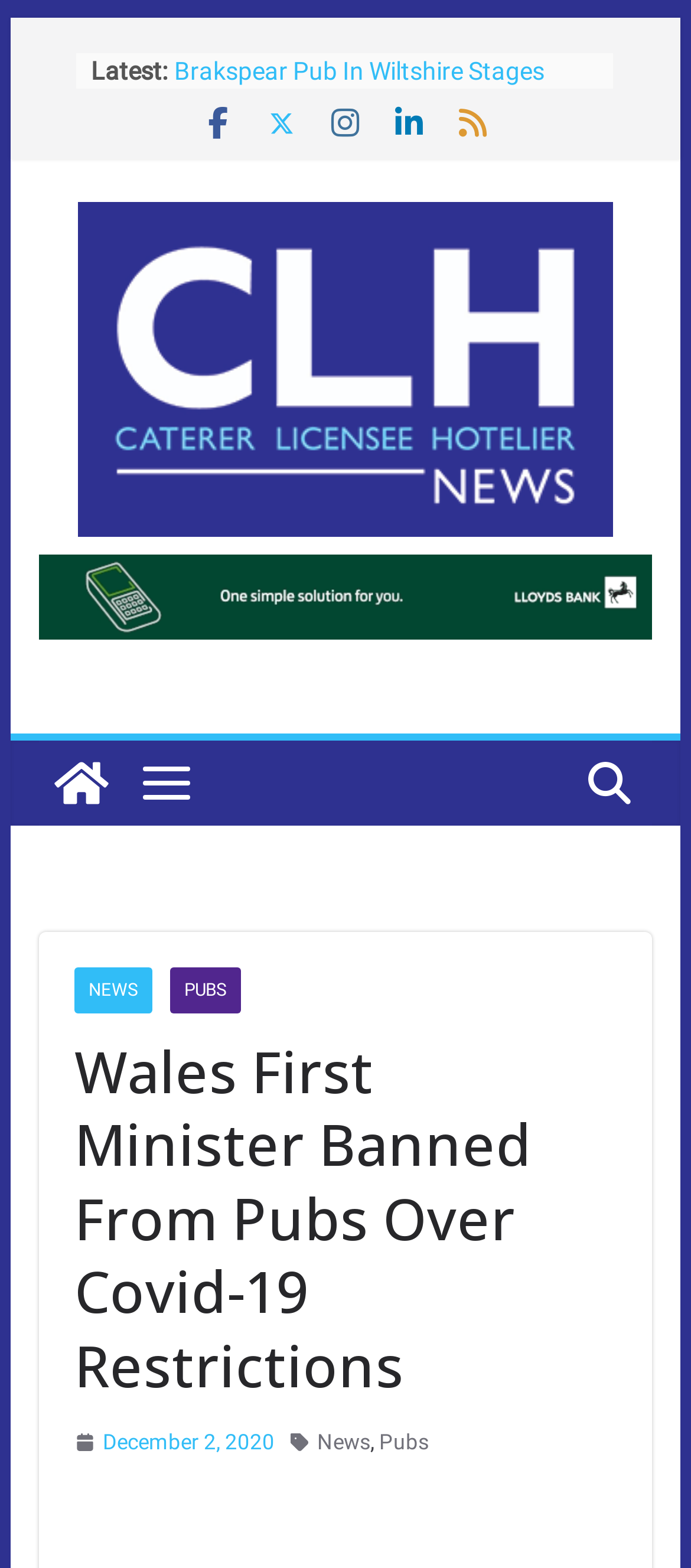Use the details in the image to answer the question thoroughly: 
What is the topic of the article?

I determined the answer by looking at the heading of the webpage, specifically the text 'Wales First Minister Banned From Pubs Over Covid-19 Restrictions' which suggests that the topic of the article is related to Covid-19 restrictions.